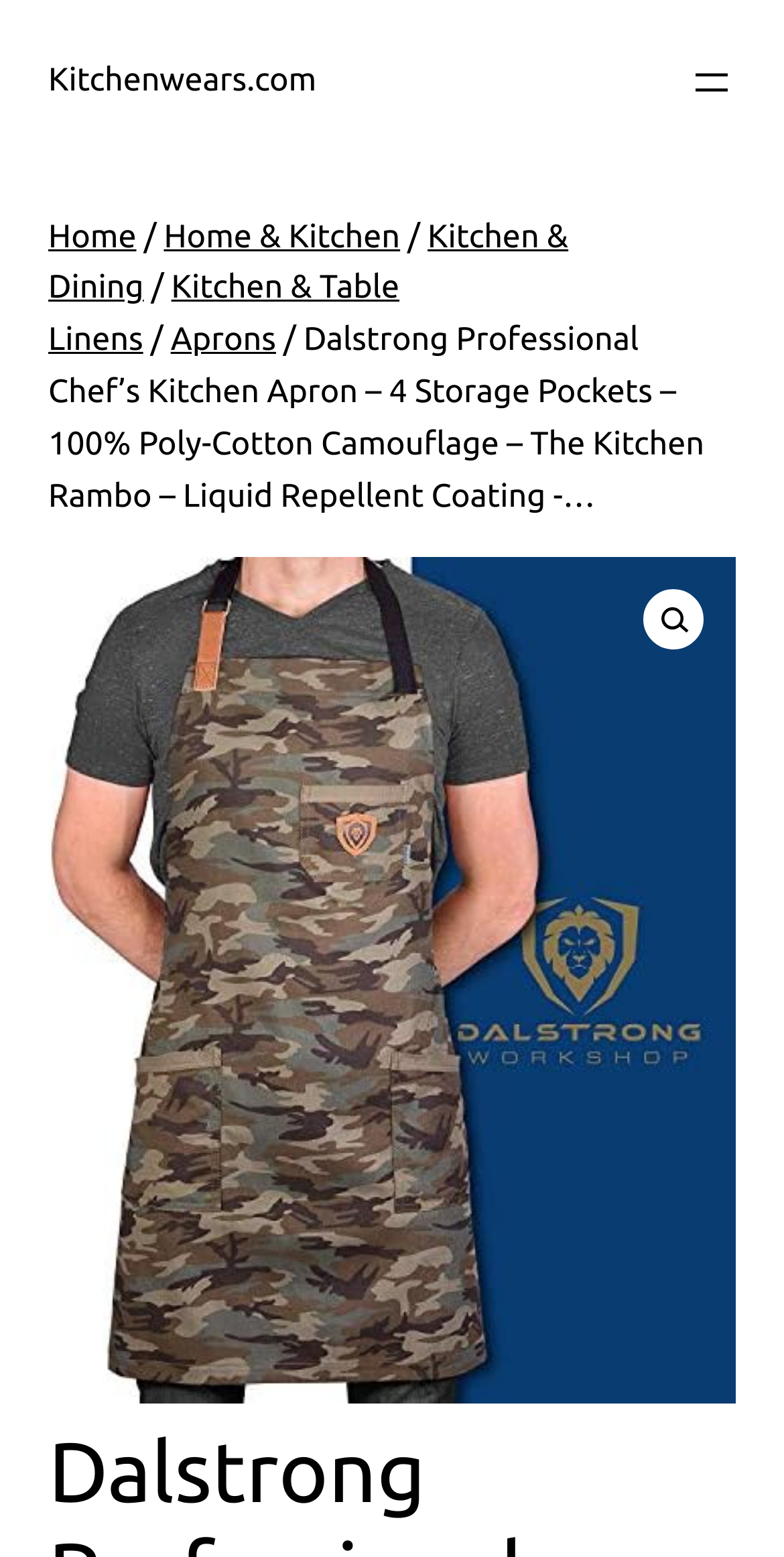Show the bounding box coordinates of the element that should be clicked to complete the task: "open menu".

[0.877, 0.037, 0.938, 0.068]